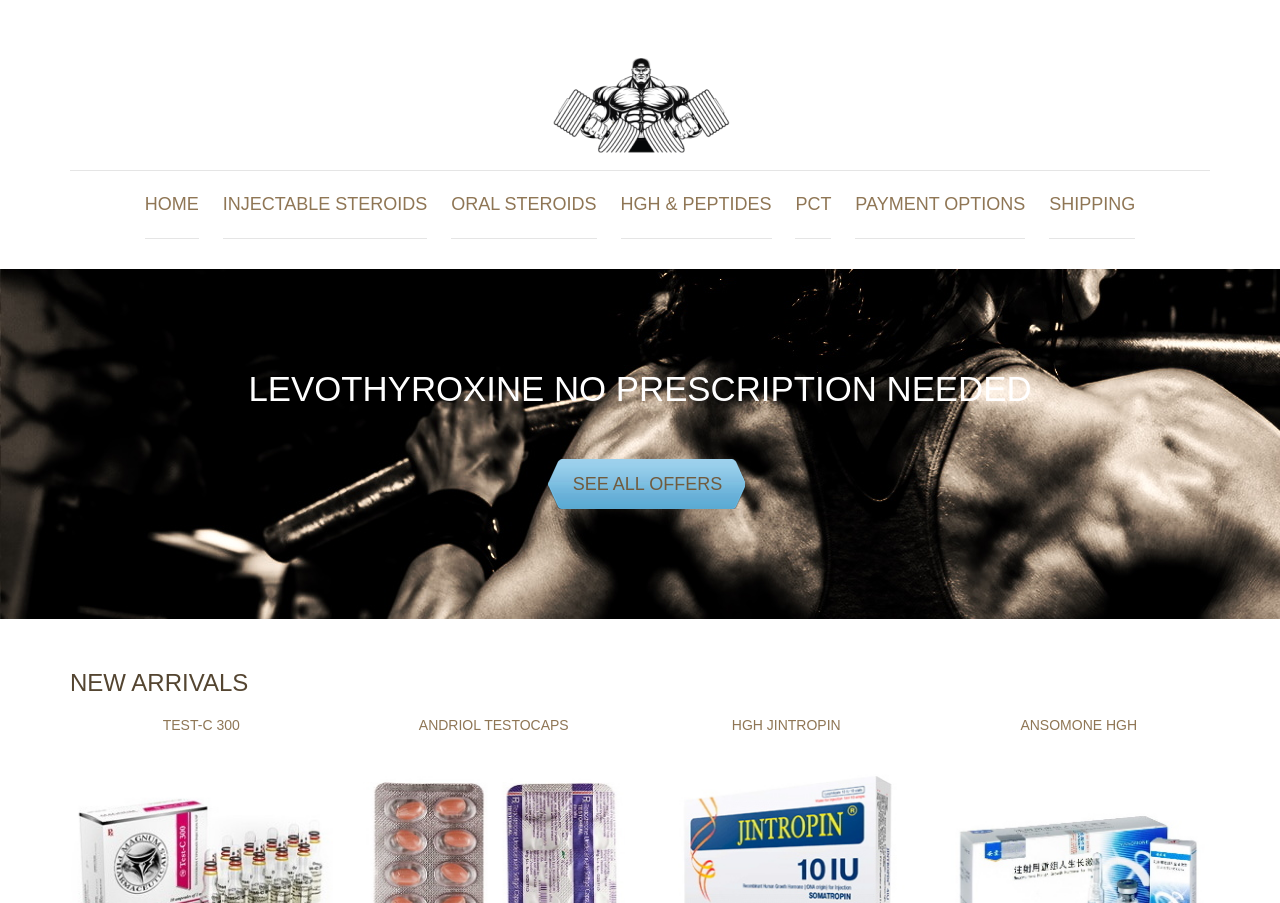Explain the webpage's layout and main content in detail.

The webpage is an online store selling various steroids and related products. At the top, there is a navigation menu with seven links: "HOME", "INJECTABLE STEROIDS", "ORAL STEROIDS", "HGH & PEPTIDES", "PCT", "PAYMENT OPTIONS", and "SHIPPING". These links are aligned horizontally and take up about half of the screen width.

Below the navigation menu, there is a prominent heading "LEVOTHYROXINE NO PRESCRIPTION NEEDED" that spans almost the entire screen width. Underneath this heading, there is a link "SEE ALL OFFERS".

The main content of the webpage is divided into two sections. The first section is titled "NEW ARRIVALS" and lists four products: "TEST-C 300", "ANDRIOL TESTOCAPS", "HGH JINTROPIN", and "ANSOMONE HGH". Each product has a heading and a link to its details page. These products are arranged vertically, with the first product at the top left and the last product at the bottom right.

There are no images on the page, and the overall layout is focused on presenting the products and navigation options in a clear and organized manner.